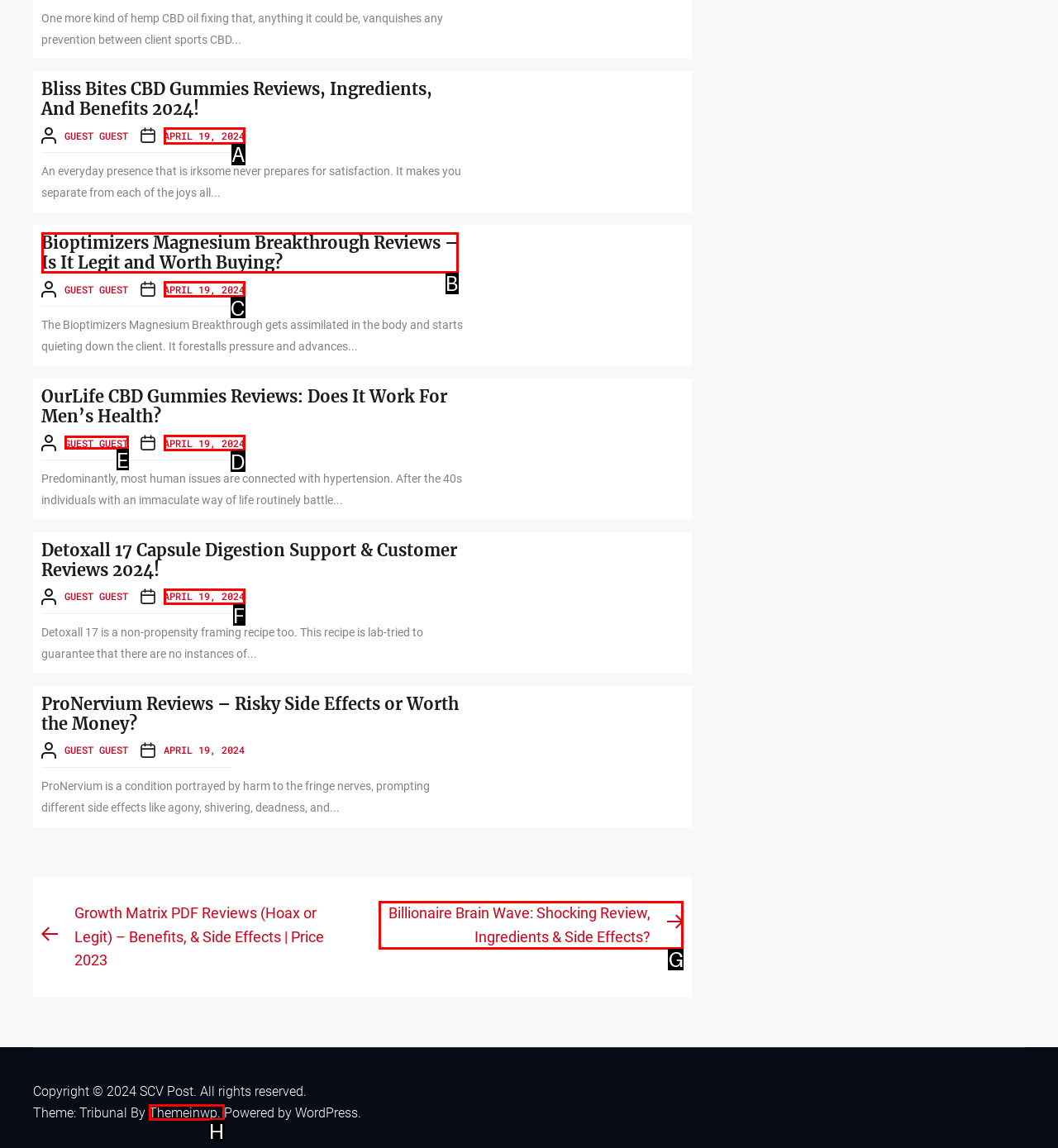Select the correct UI element to click for this task: Visit the 'Themeinwp.' website.
Answer using the letter from the provided options.

H